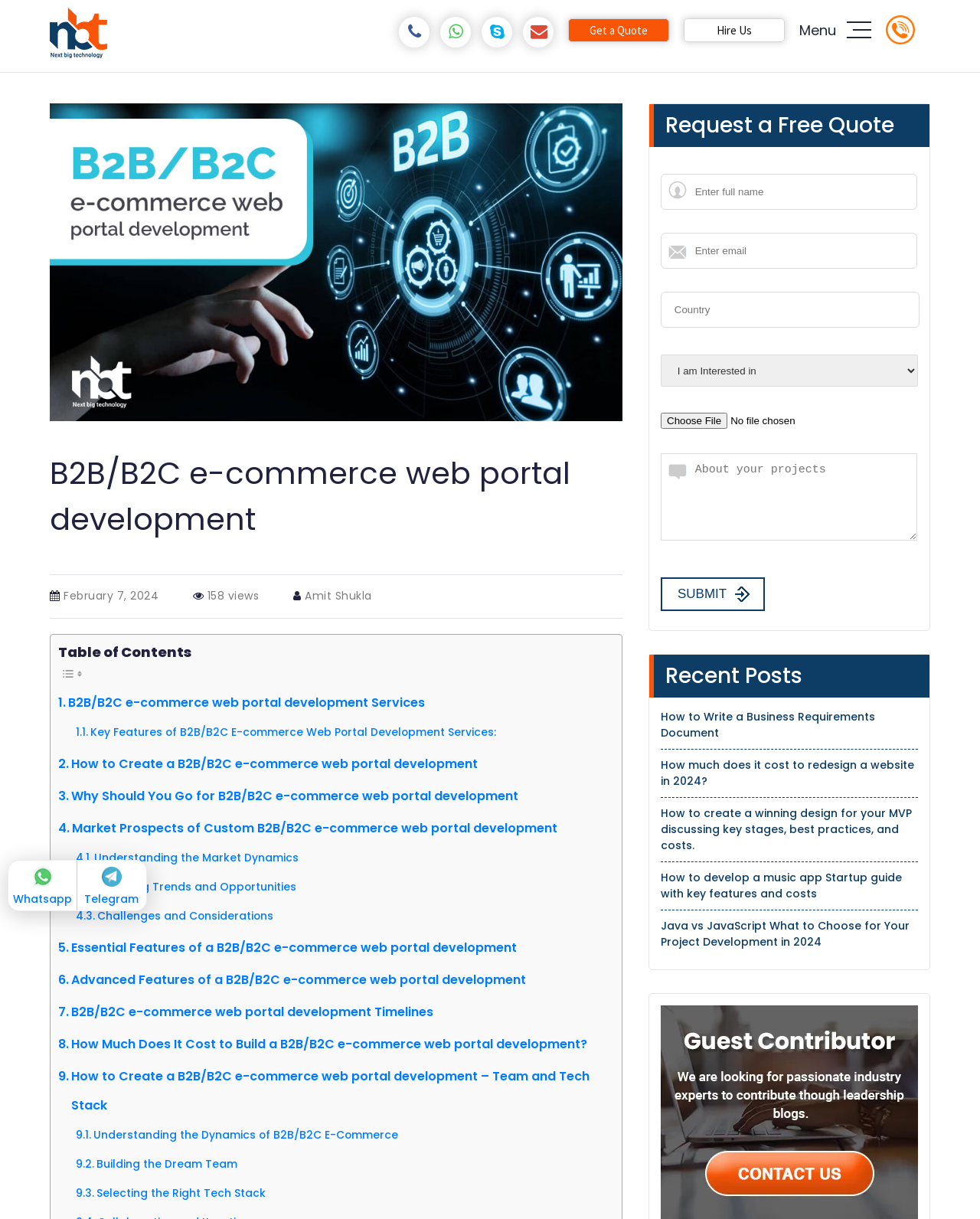Identify the bounding box coordinates of the region that should be clicked to execute the following instruction: "Fill in the full name input field".

[0.674, 0.143, 0.936, 0.172]